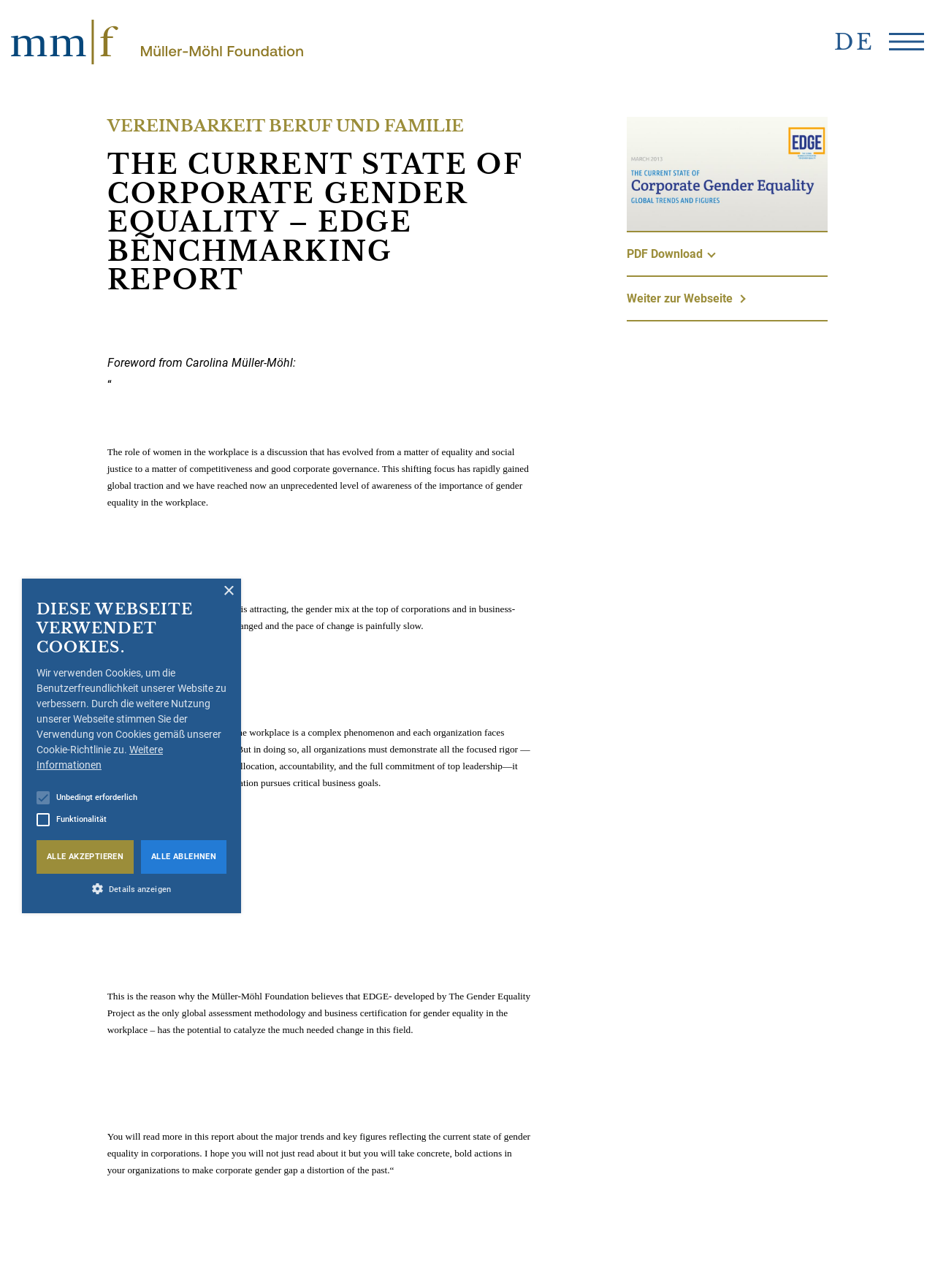Respond with a single word or short phrase to the following question: 
What is the purpose of EDGE certification?

To catalyze change in gender equality